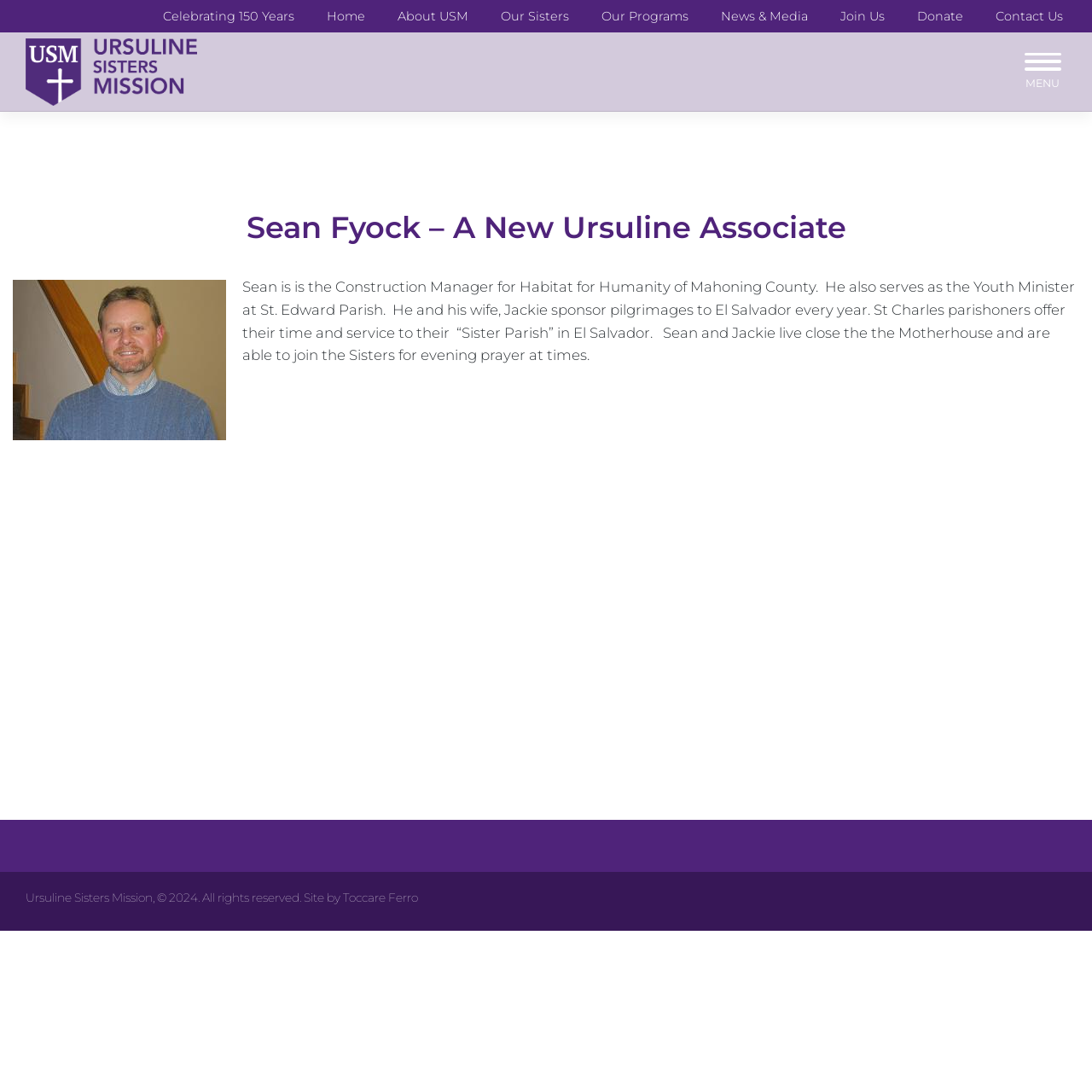Pinpoint the bounding box coordinates of the area that must be clicked to complete this instruction: "View the 'Archives'".

None